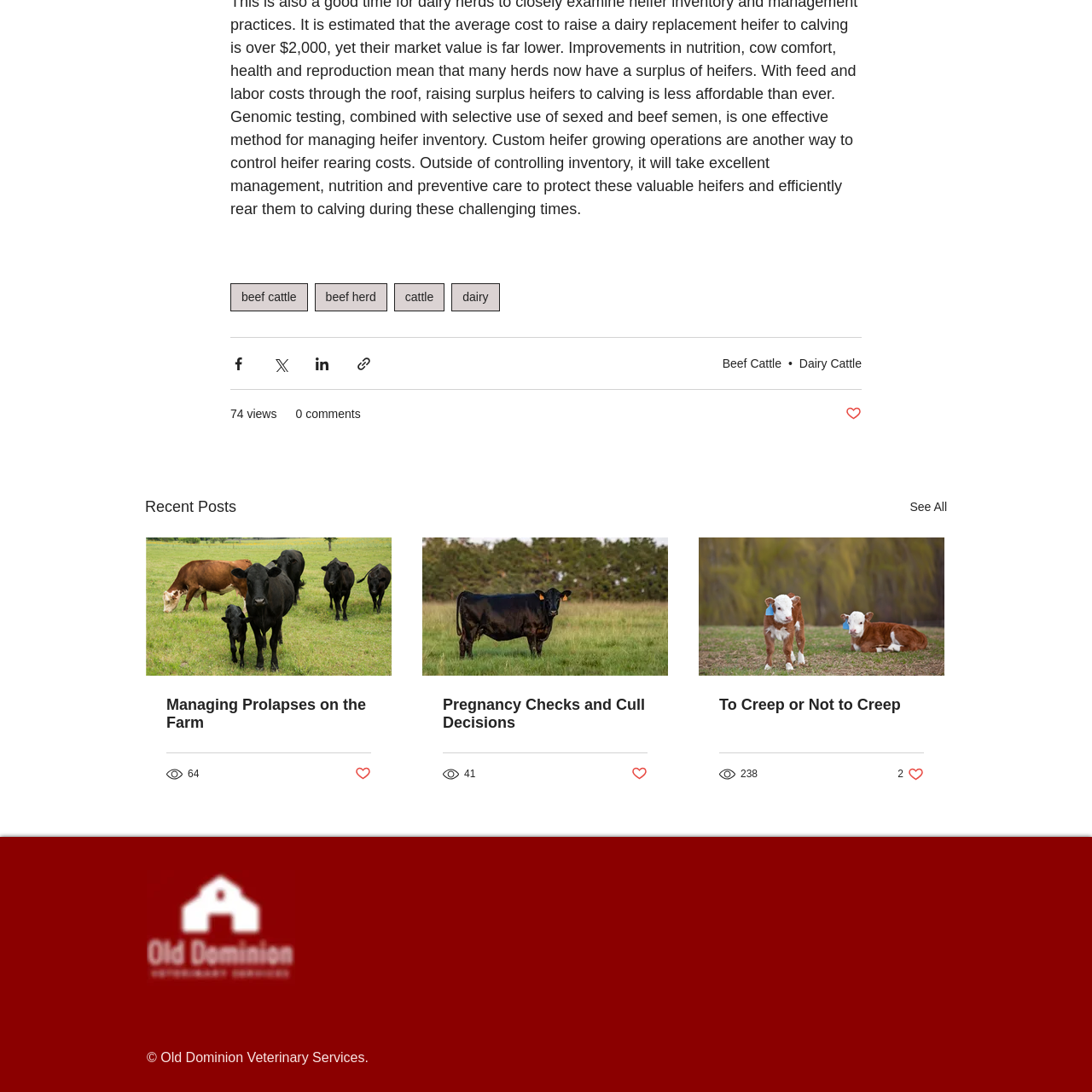Calculate the bounding box coordinates of the UI element given the description: "0 comments".

[0.271, 0.371, 0.33, 0.388]